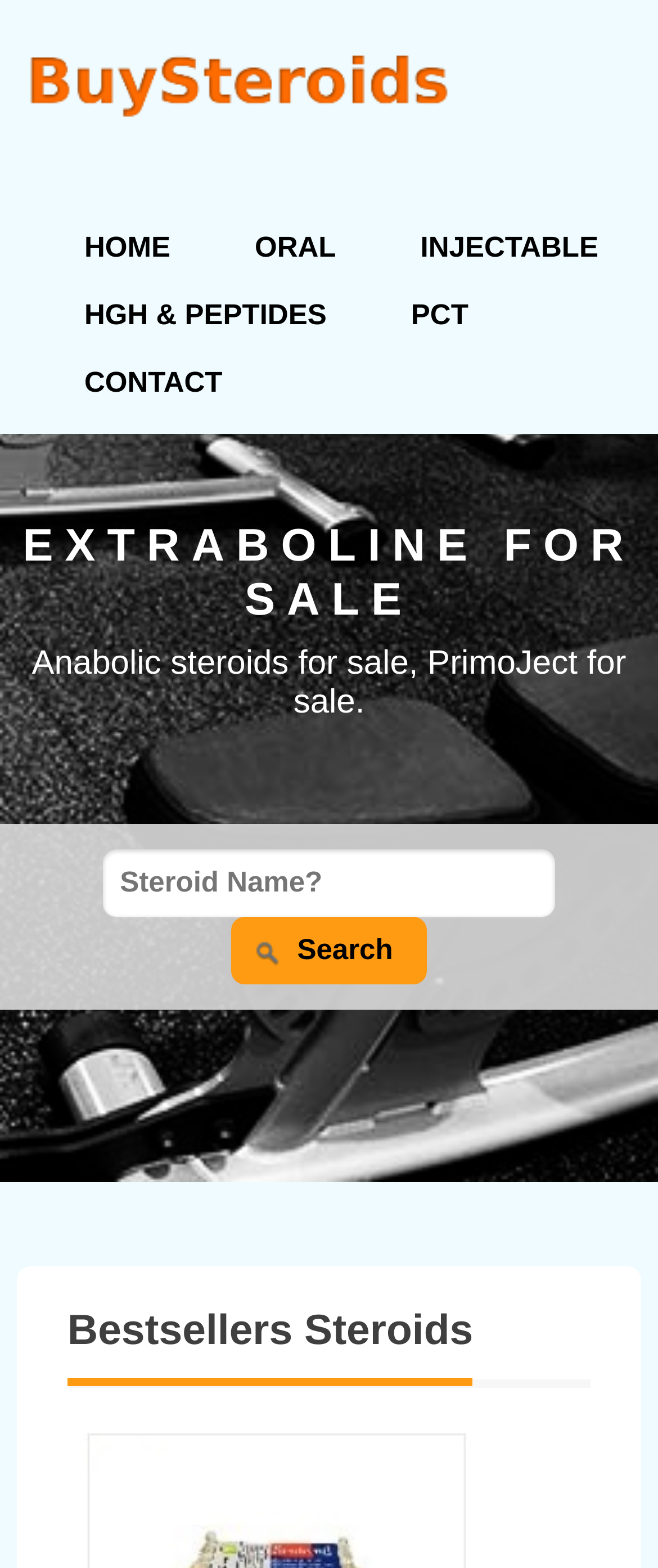Generate a comprehensive description of the contents of the webpage.

The webpage appears to be an online store selling anabolic steroids, with a focus on Extraboline. At the top left corner, there is a logo image accompanied by a link. Below the logo, there is a navigation menu with links to different sections of the website, including HOME, ORAL, INJECTABLE, HGH & PEPTIDES, PCT, and CONTACT. These links are arranged horizontally across the top of the page.

The main content of the page is divided into two sections. The first section has a heading "EXTRABOLINE FOR SALE" in a prominent font size. Below the heading, there is a brief description of anabolic steroids for sale, including PrimoJect. 

In the same section, there is a search function with a textbox labeled "Steroid Name?" and a "Search" button to the right of the textbox. The search function is positioned near the middle of the page.

The second section of the main content is headed by "Bestsellers Steroids" and features a link to "Bestsellers" below the heading. This section appears to showcase popular steroid products.